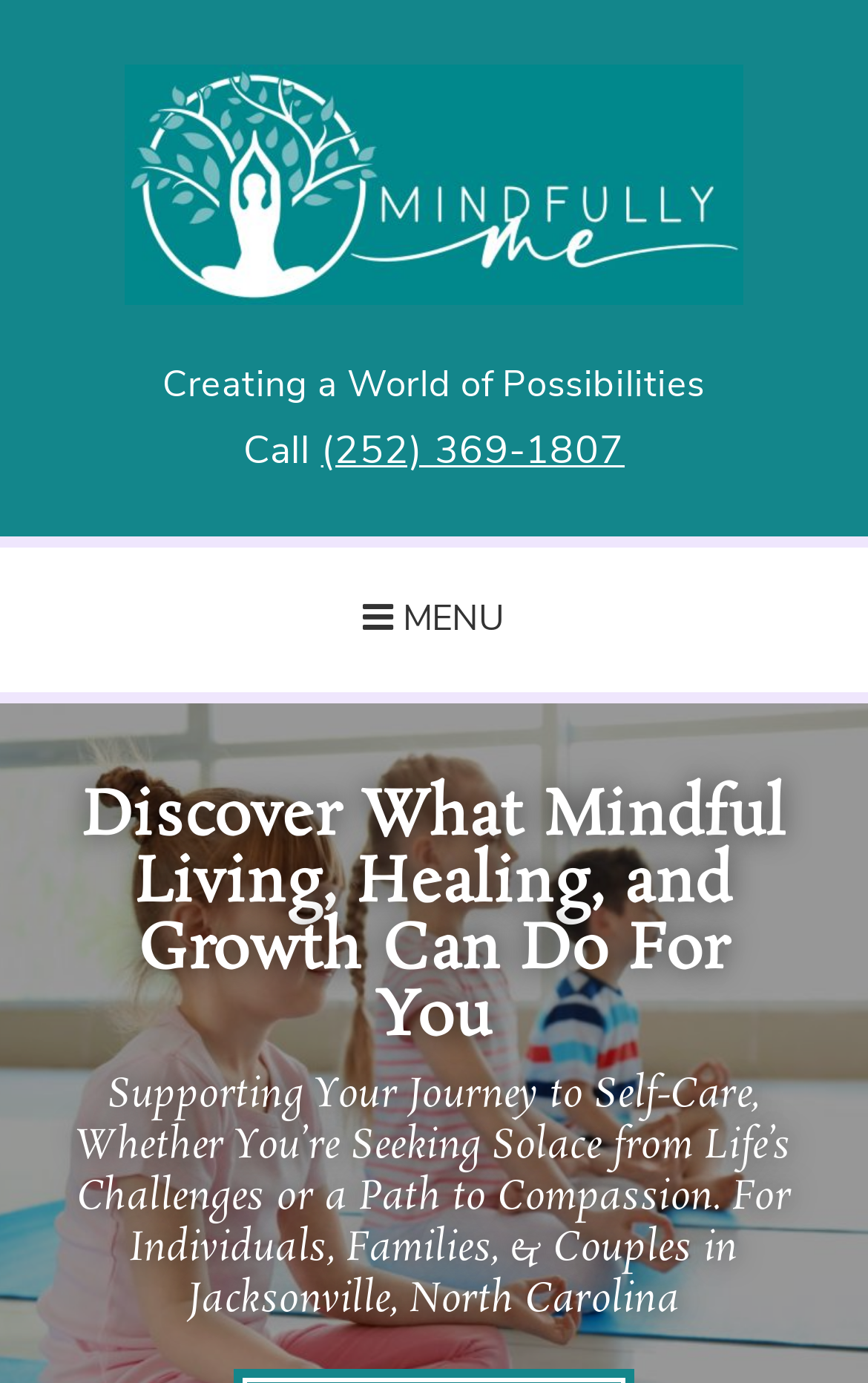Please identify and generate the text content of the webpage's main heading.

Discover What Mindful Living, Healing, and Growth Can Do For You